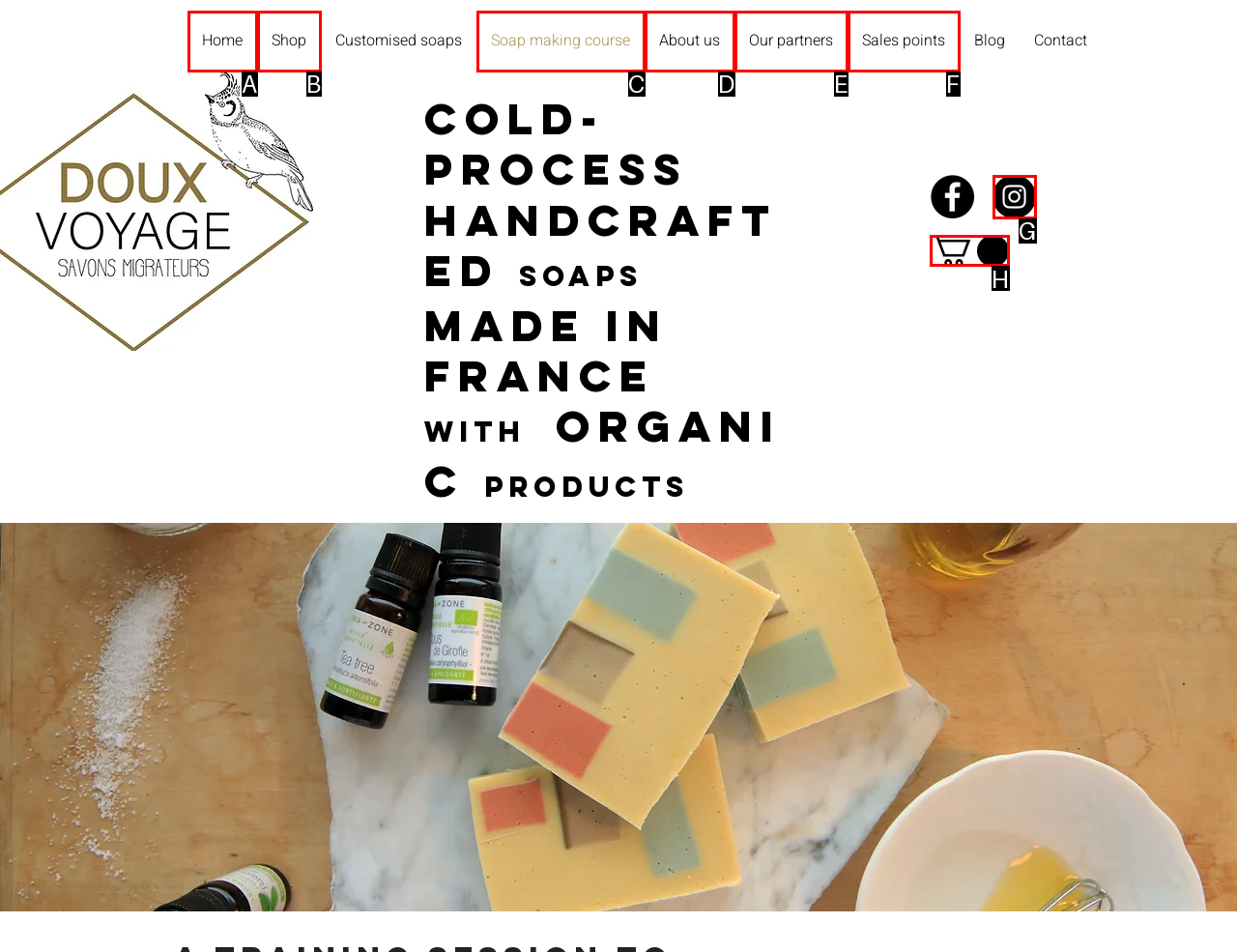Determine which option you need to click to execute the following task: Click on the button to learn more about the soap making stage. Provide your answer as a single letter.

H